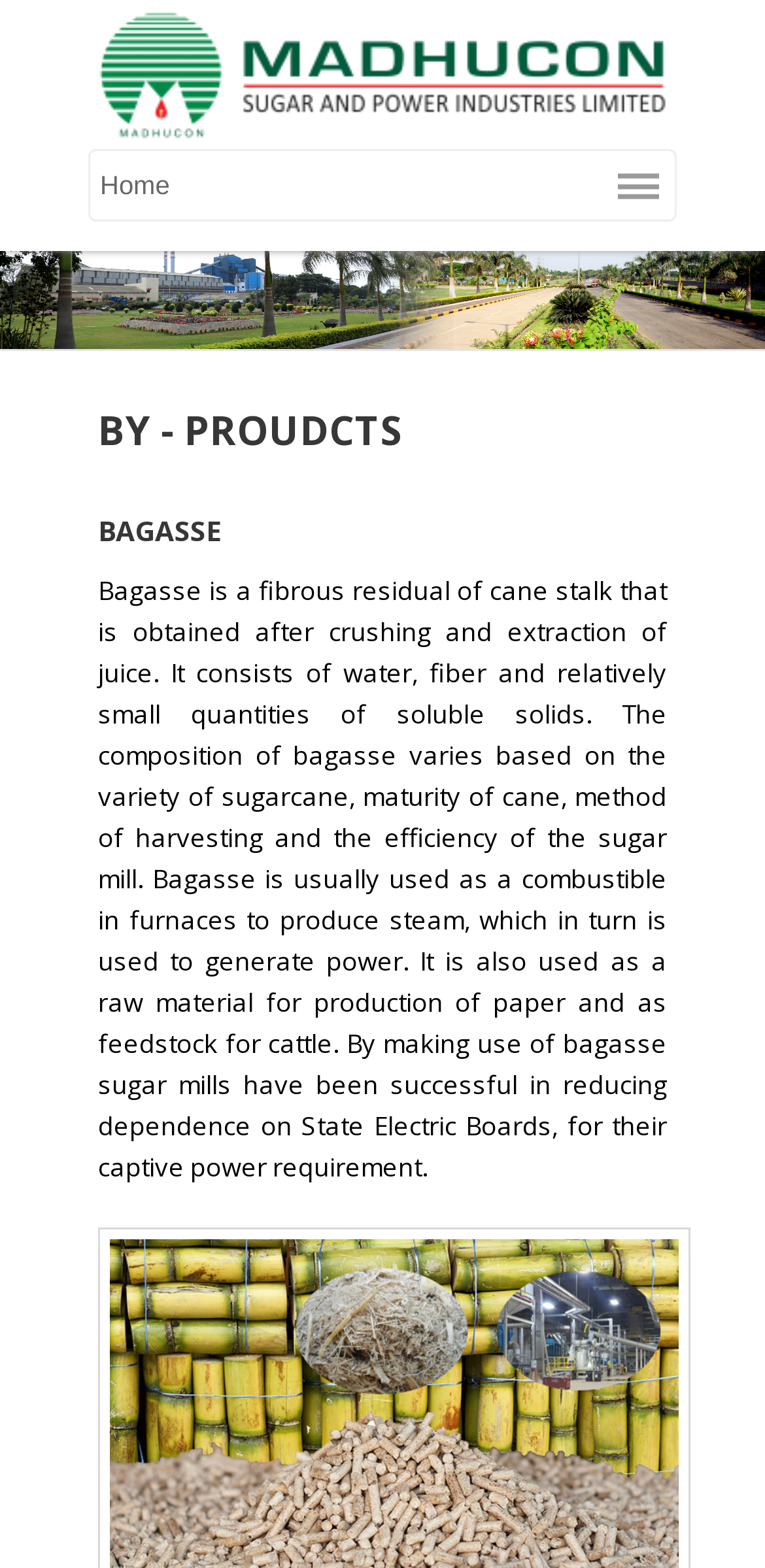Can you give a comprehensive explanation to the question given the content of the image?
What is the purpose of bagasse?

According to the text, bagasse is used as a combustible in furnaces to produce steam, which in turn is used to generate power. It is also used as a raw material for production of paper.